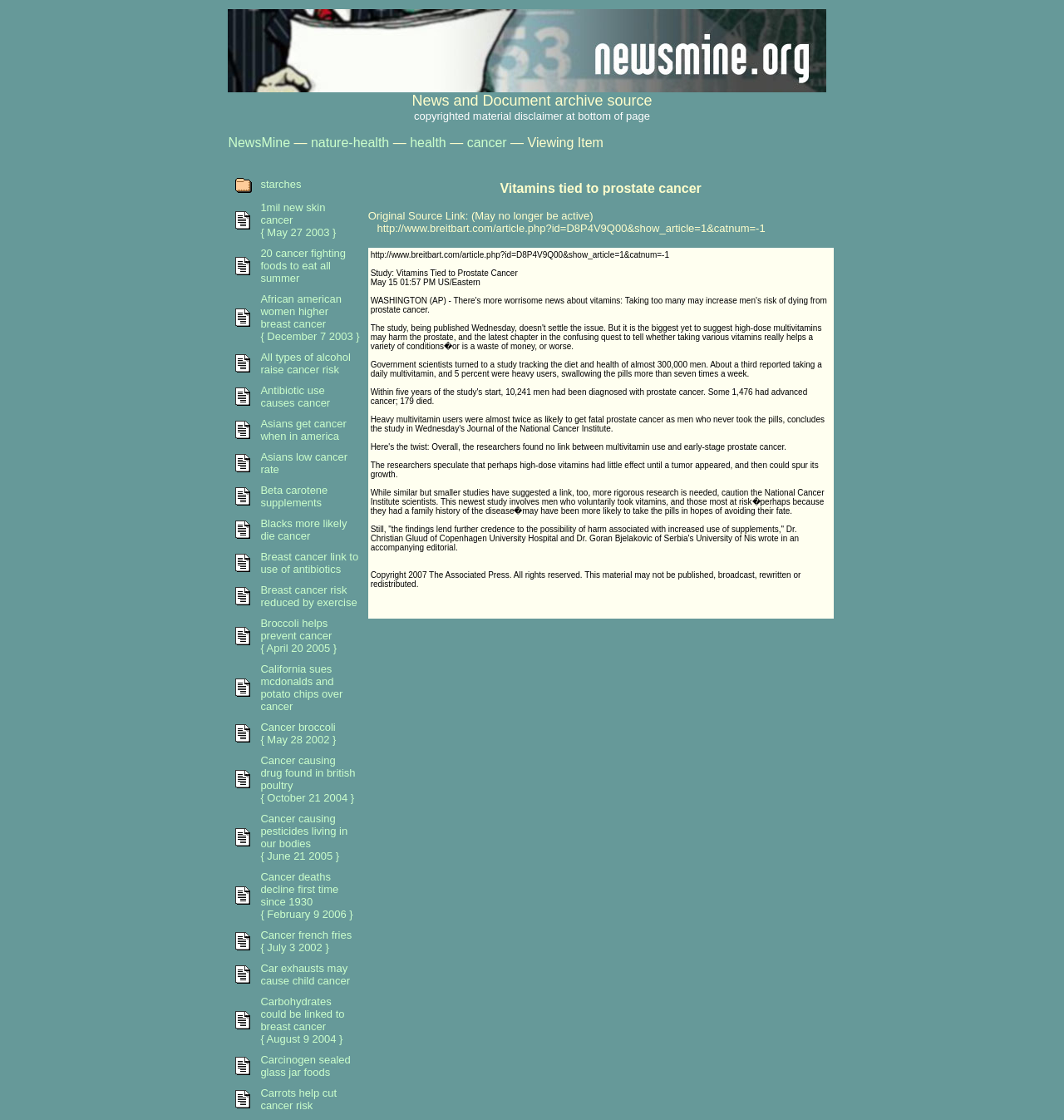Please identify the bounding box coordinates of the element that needs to be clicked to execute the following command: "Read the article 'Study: Vitamins Tied to Prostate Cancer'". Provide the bounding box using four float numbers between 0 and 1, formatted as [left, top, right, bottom].

[0.347, 0.223, 0.782, 0.551]